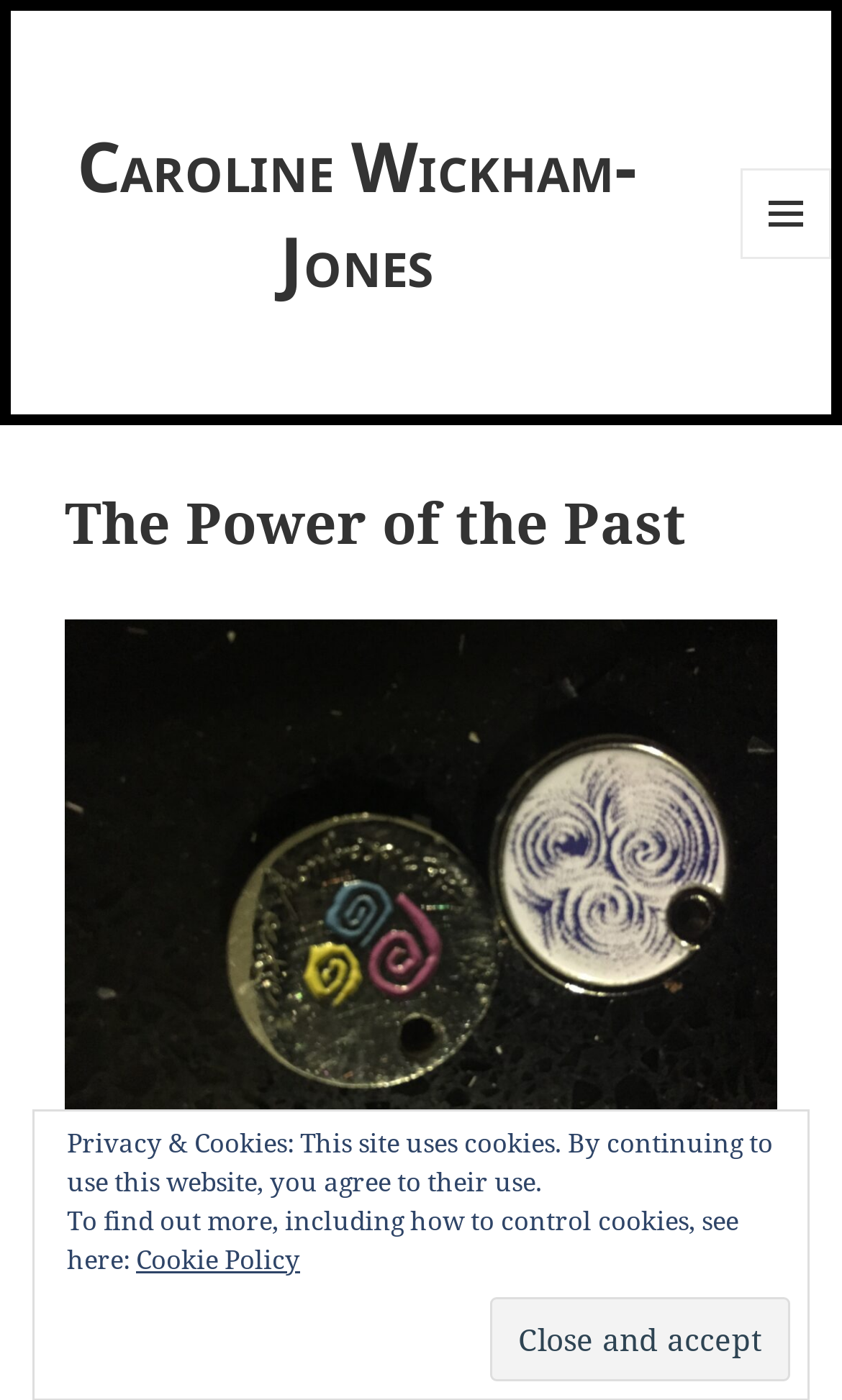Answer the following query concisely with a single word or phrase:
What is the text on the top-left link?

Caroline Wickham-Jones